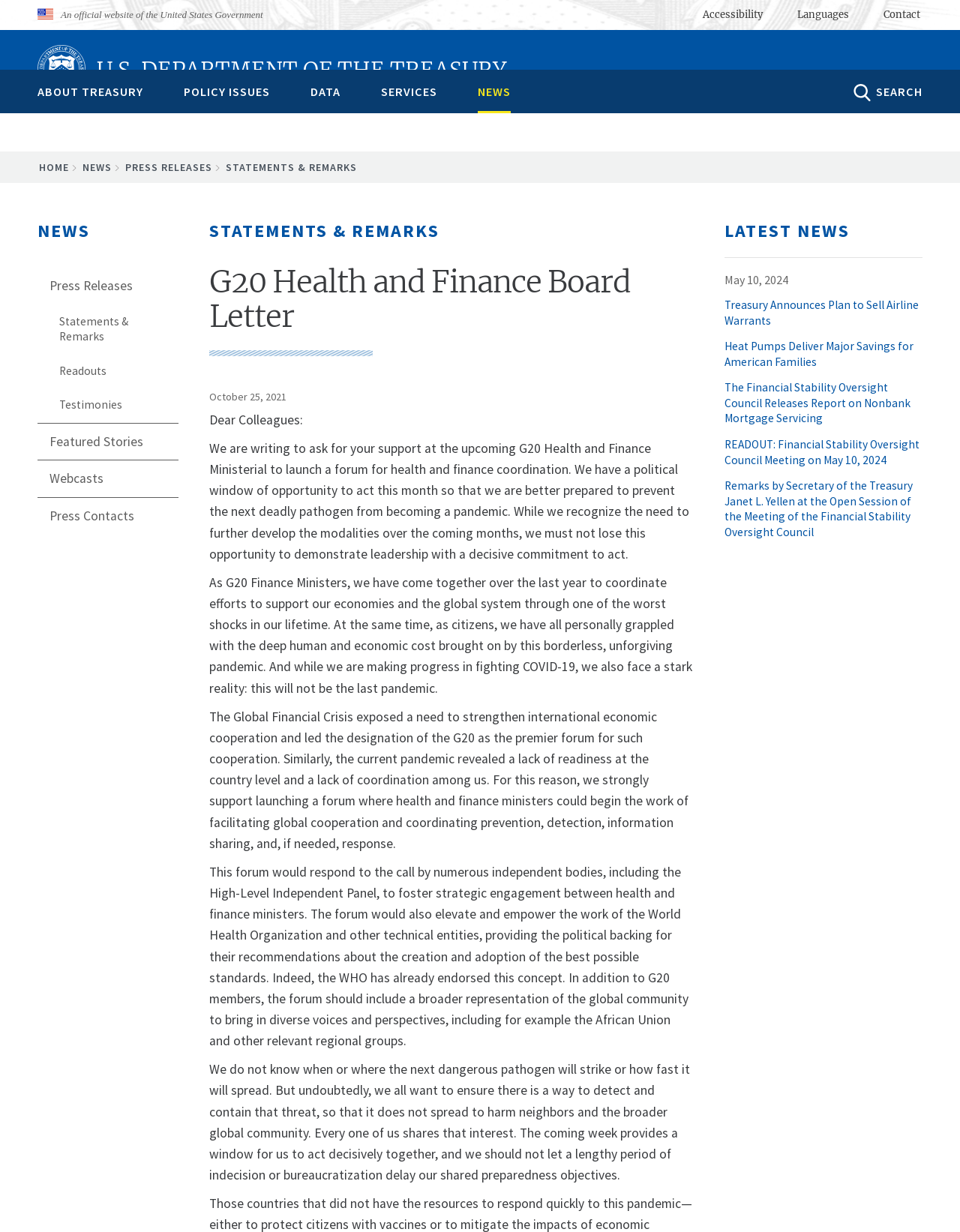Given the description "Accessibility", determine the bounding box of the corresponding UI element.

[0.716, 0.0, 0.81, 0.024]